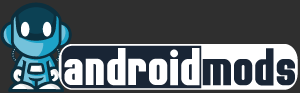What is the likely purpose of the platform represented by the logo?
Respond to the question with a single word or phrase according to the image.

Providing resources and discussions